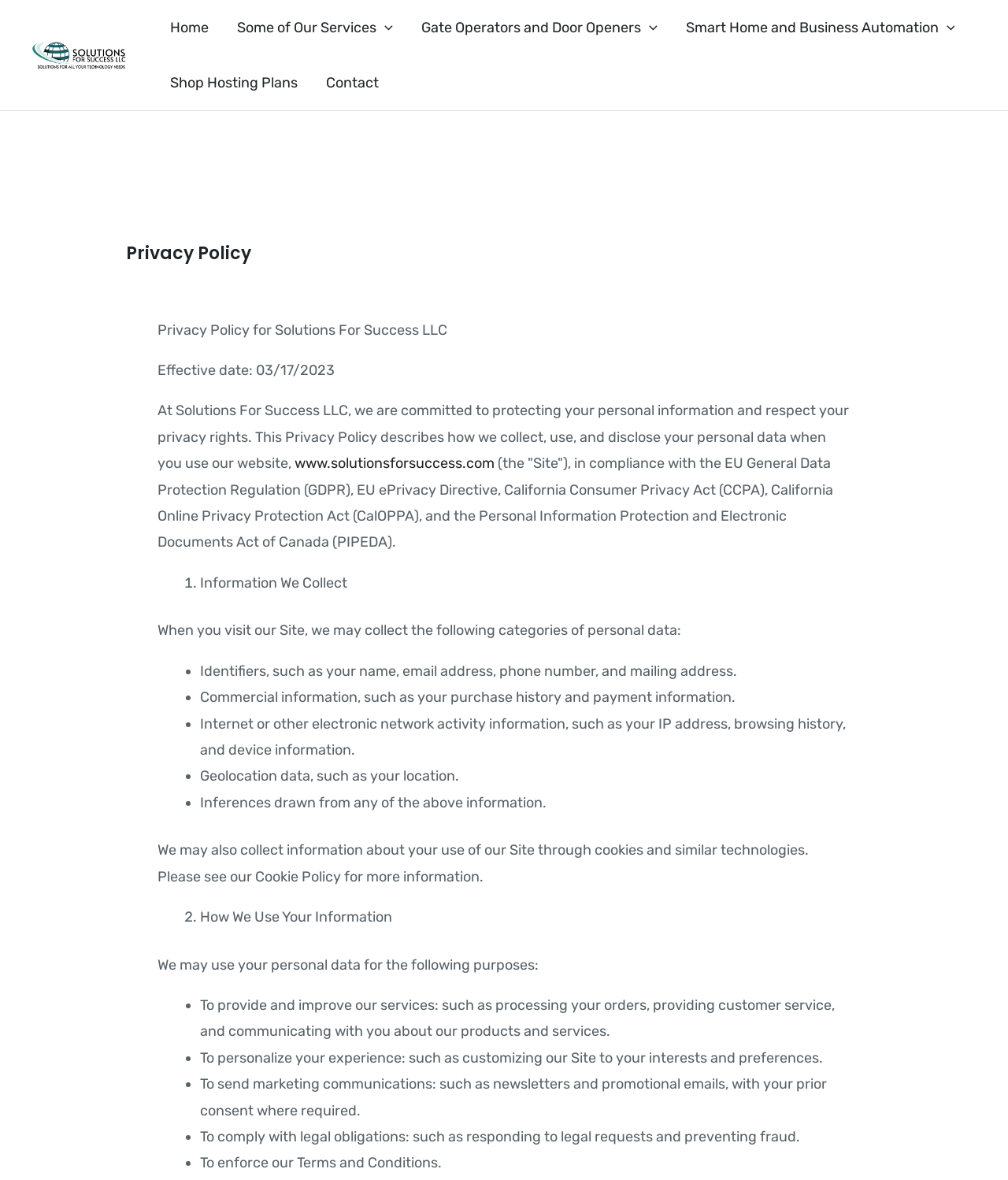Using details from the image, please answer the following question comprehensively:
How does the company use personal data?

The company uses personal data for various purposes, including to provide and improve services, personalize the user's experience, send marketing communications, comply with legal obligations, and enforce its Terms and Conditions. This information can be found in the section 'How We Use Your Information'.